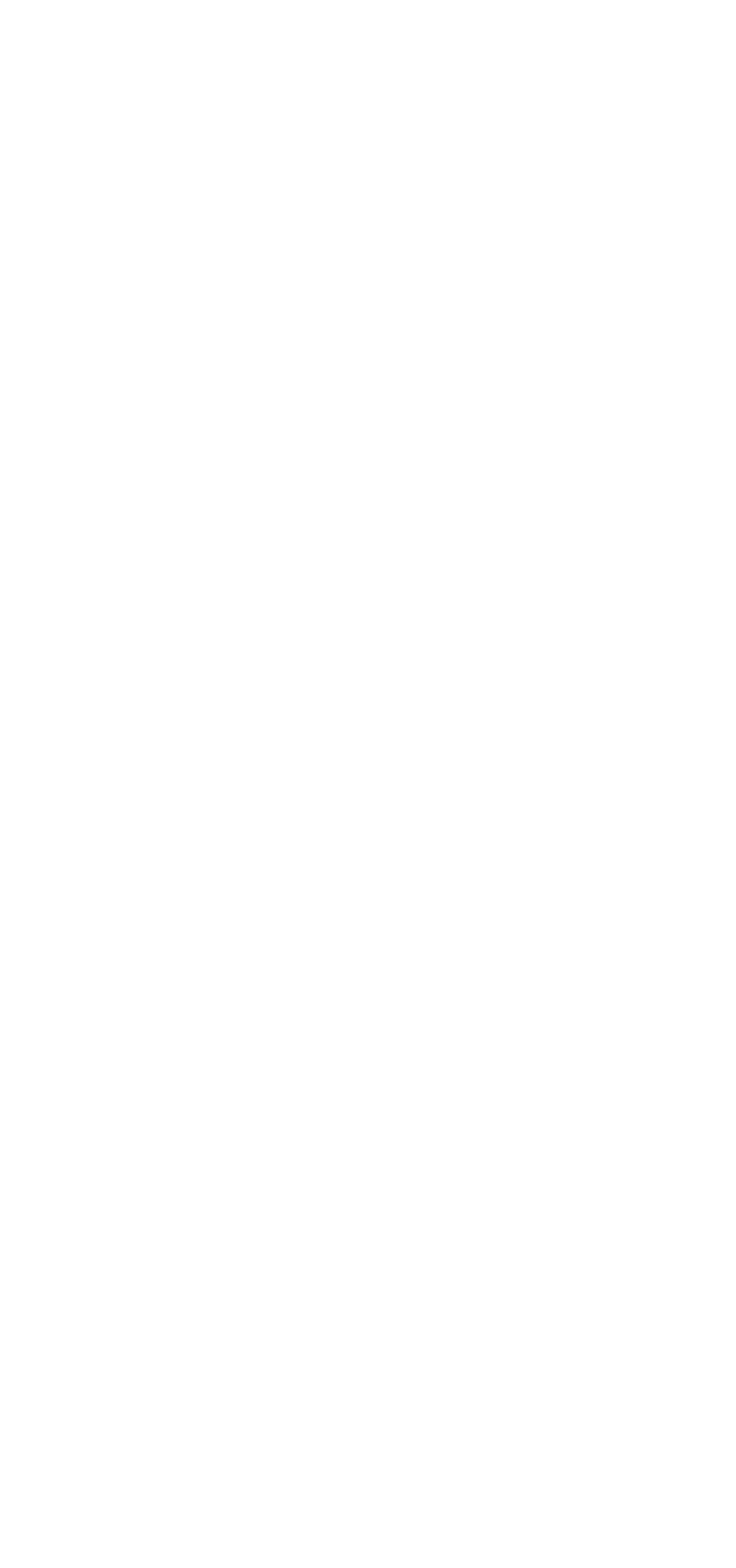Using the webpage screenshot and the element description Hunter Shelburne, determine the bounding box coordinates. Specify the coordinates in the format (top-left x, top-left y, bottom-right x, bottom-right y) with values ranging from 0 to 1.

None